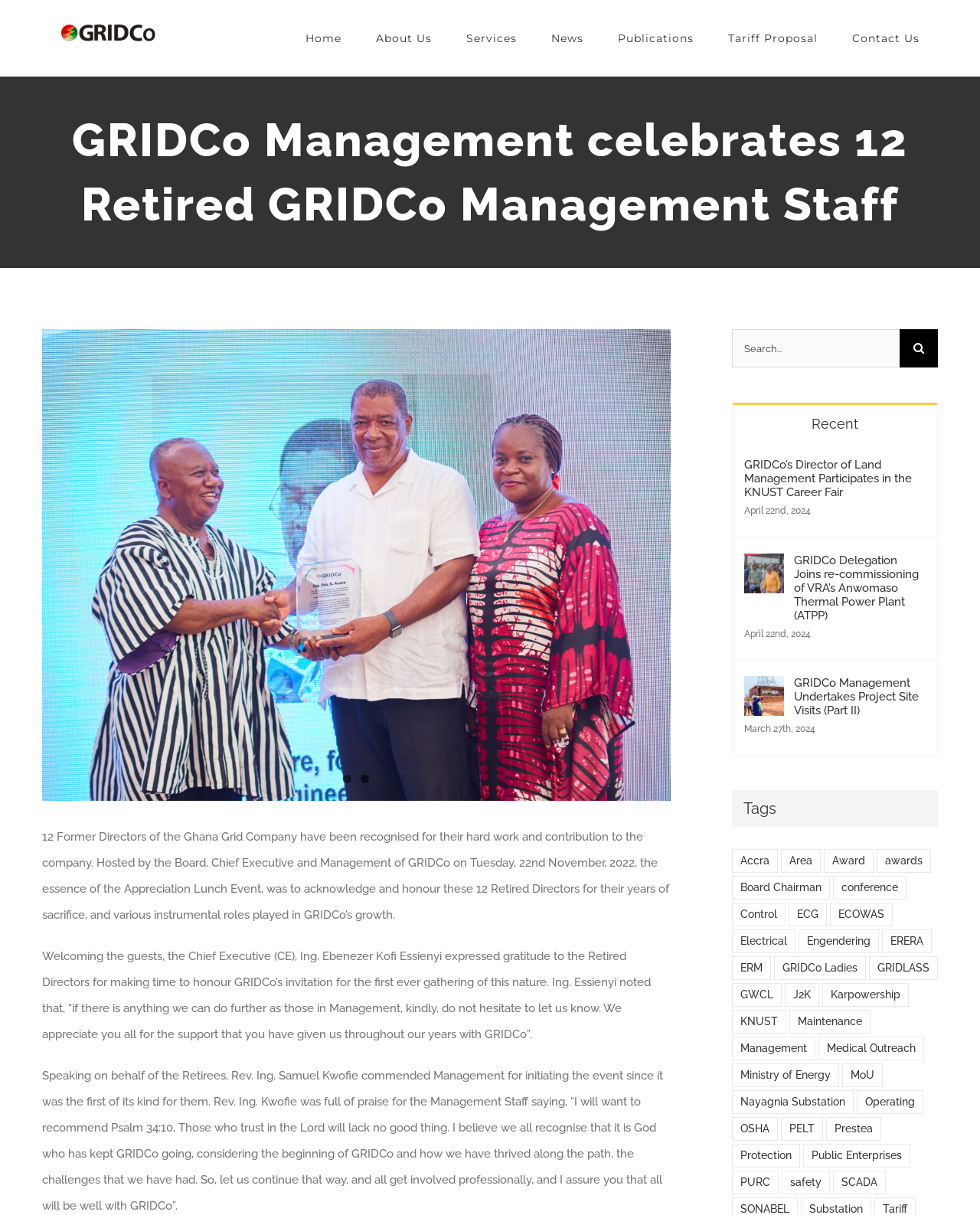Offer a thorough description of the webpage.

The webpage is about GRIDCo Management celebrating 12 retired GRIDCo management staff. At the top left corner, there is a logo of Ghana Grid Company Ltd. Below the logo, there is a main menu with links to various pages, including Home, About Us, Services, News, Publications, Tariff Proposal, and Contact Us.

The page title bar is located below the main menu, with a heading that reads "GRIDCo Management celebrates 12 Retired GRIDCo Management Staff". Below the page title bar, there is a large image of the 12 retired staff, with a link to view a larger image. There are also links to navigate through the images.

The main content of the page is a news article about the appreciation lunch event hosted by the Board, Chief Executive, and Management of GRIDCo to recognize the contributions of the 12 retired directors. The article includes quotes from the Chief Executive and one of the retired directors, Rev. Ing. Samuel Kwofie.

On the right side of the page, there is a search bar with a search button. Below the search bar, there are links to recent news articles, including "GRIDCo’s Director of Land Management Participates in the KNUST Career Fair" and "GRIDCo Delegation Joins re-commissioning of VRA’s Anwomaso Thermal Power Plant (ATPP)".

At the bottom of the page, there is a section with tags, including Accra, Area, Award, and many others. Each tag has a number of items associated with it. There is also a link to go to the top of the page at the bottom right corner.